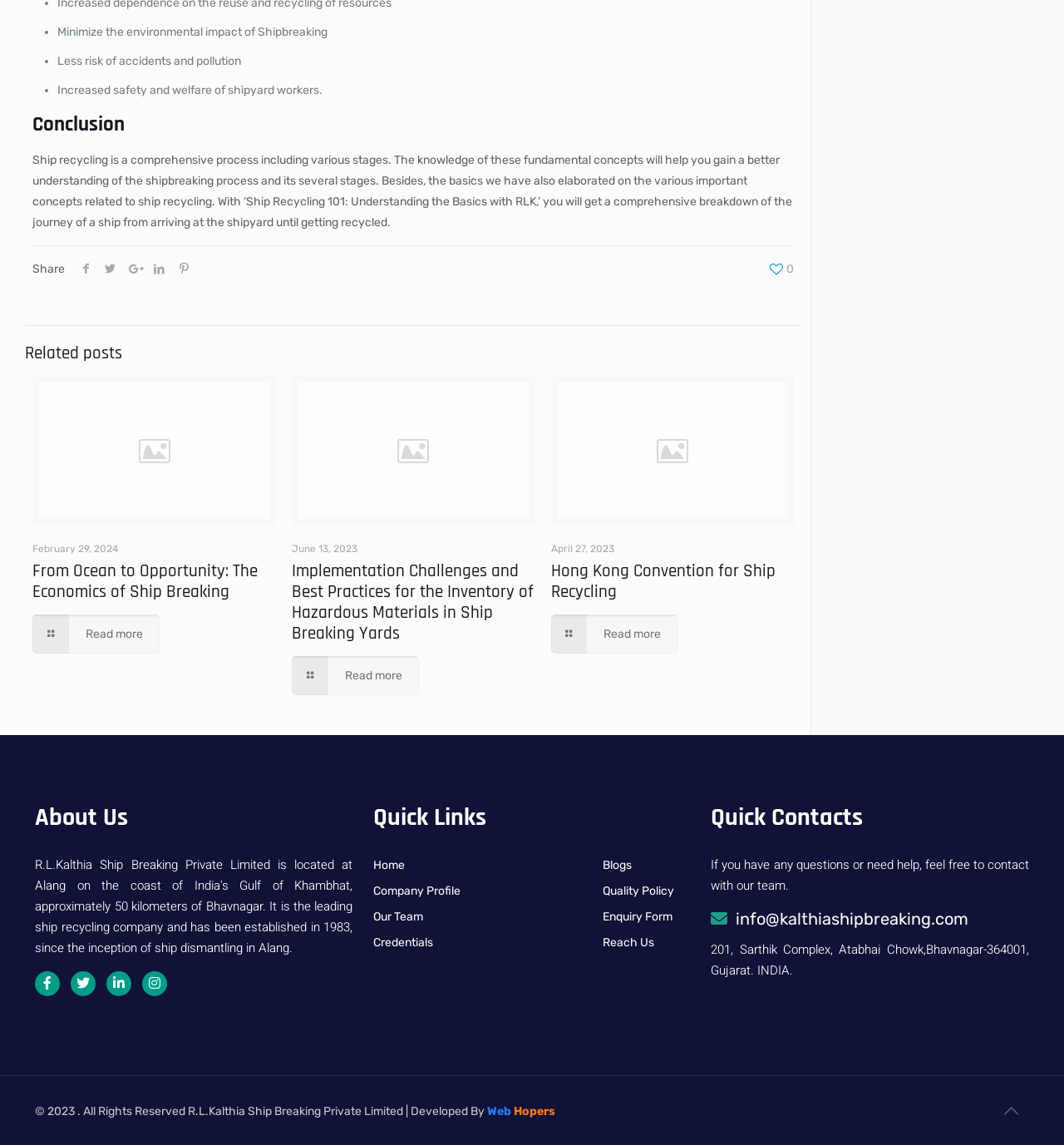What is the main topic of the webpage?
Look at the image and respond with a single word or a short phrase.

Ship recycling